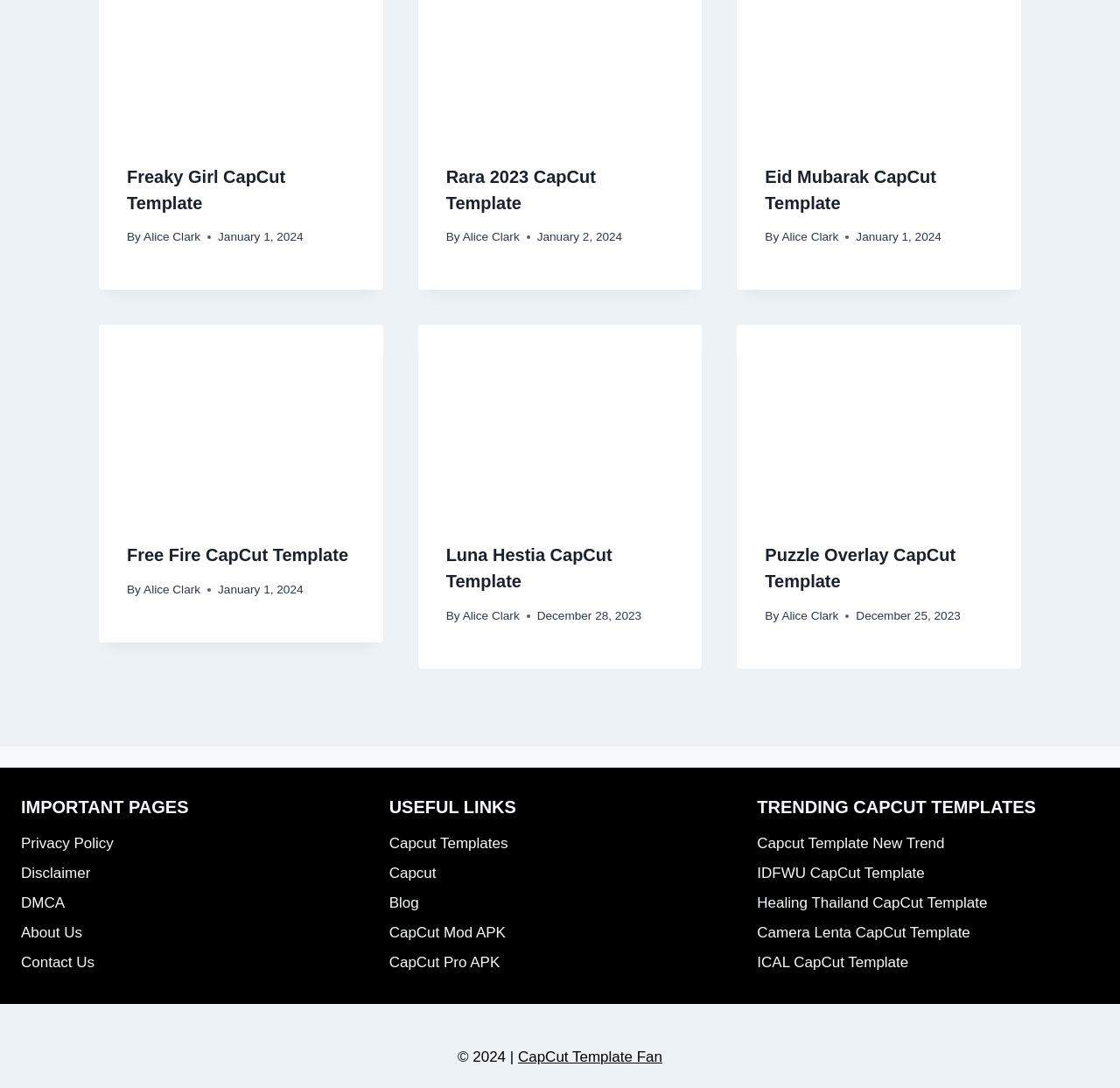Determine the bounding box coordinates for the HTML element described here: "Capcut Templates".

[0.347, 0.762, 0.653, 0.789]